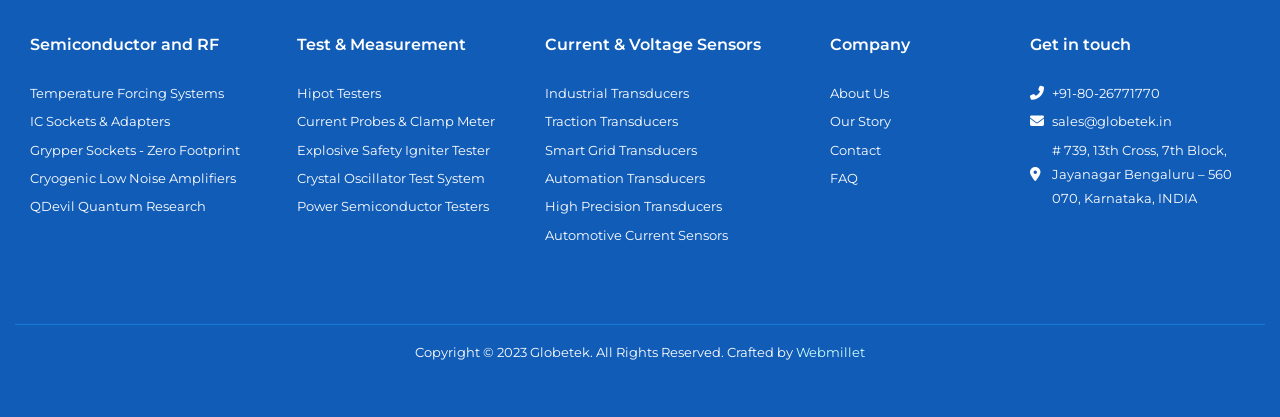Extract the bounding box coordinates of the UI element described: "Crystal Oscillator Test System". Provide the coordinates in the format [left, top, right, bottom] with values ranging from 0 to 1.

[0.232, 0.398, 0.403, 0.456]